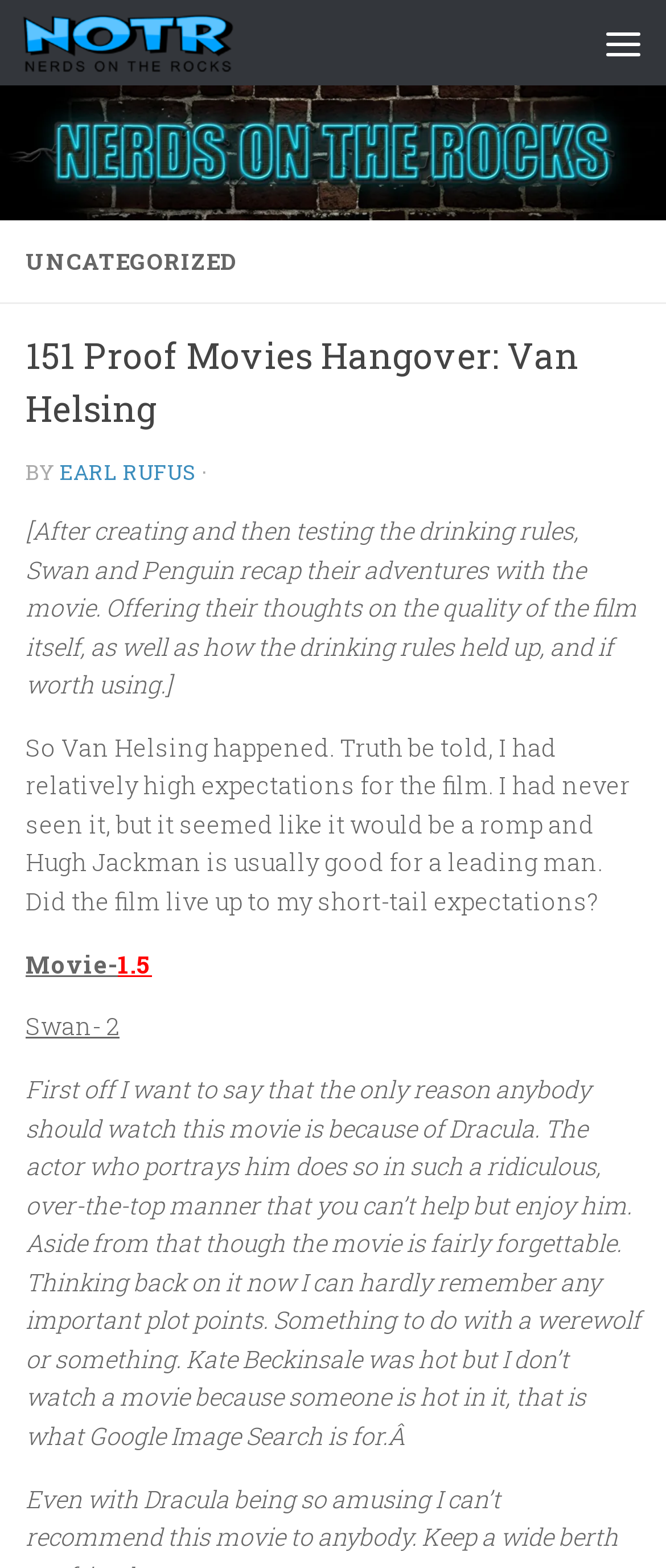Analyze the image and deliver a detailed answer to the question: What is the main topic of the article?

The main topic of the article can be determined by reading the text content of the webpage, which discusses the movie Van Helsing and provides a review of it.